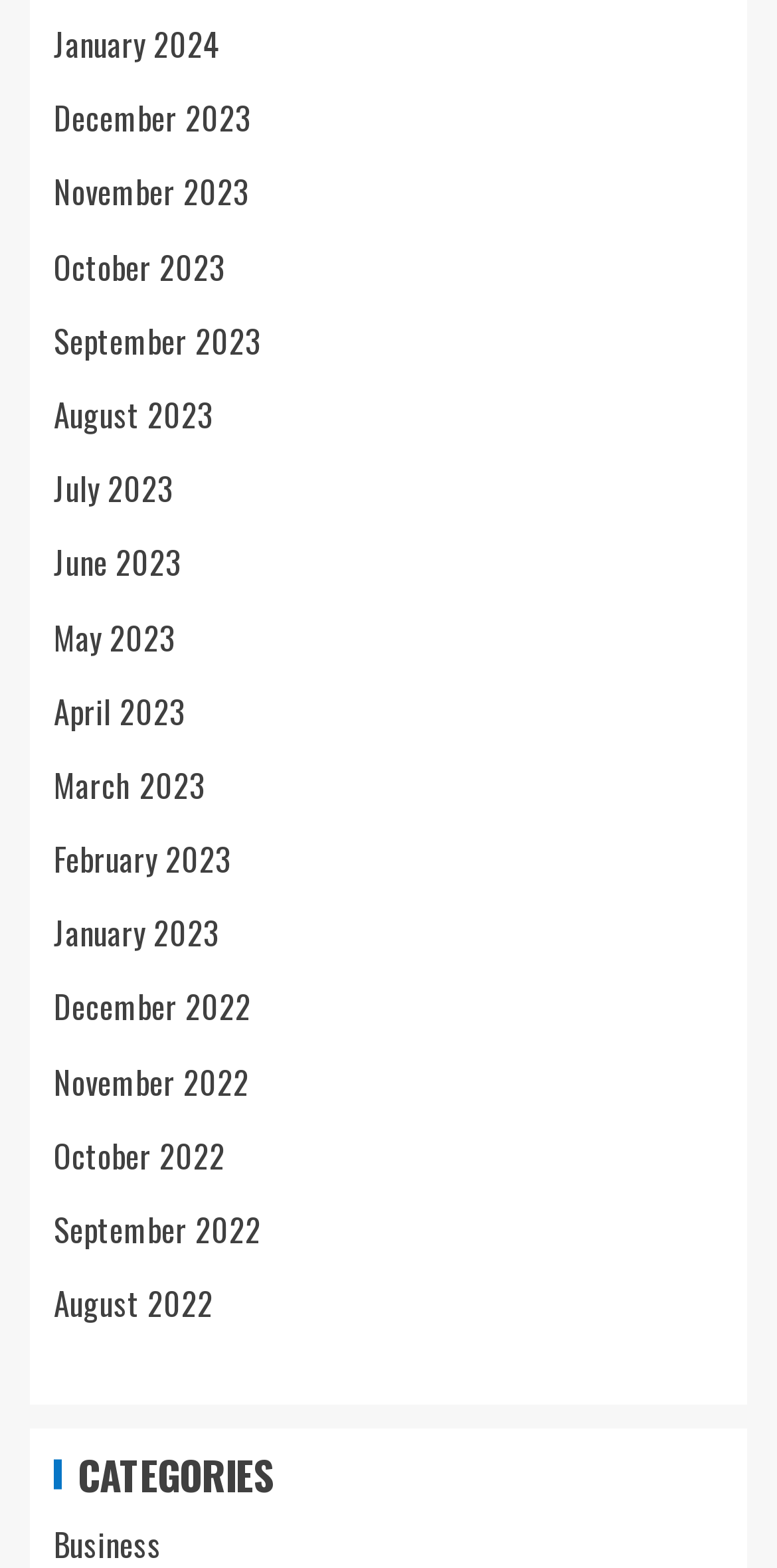How many months are listed?
Using the image as a reference, deliver a detailed and thorough answer to the question.

I counted the number of links on the webpage, each representing a month, from January 2024 to December 2022, and found 18 links in total.